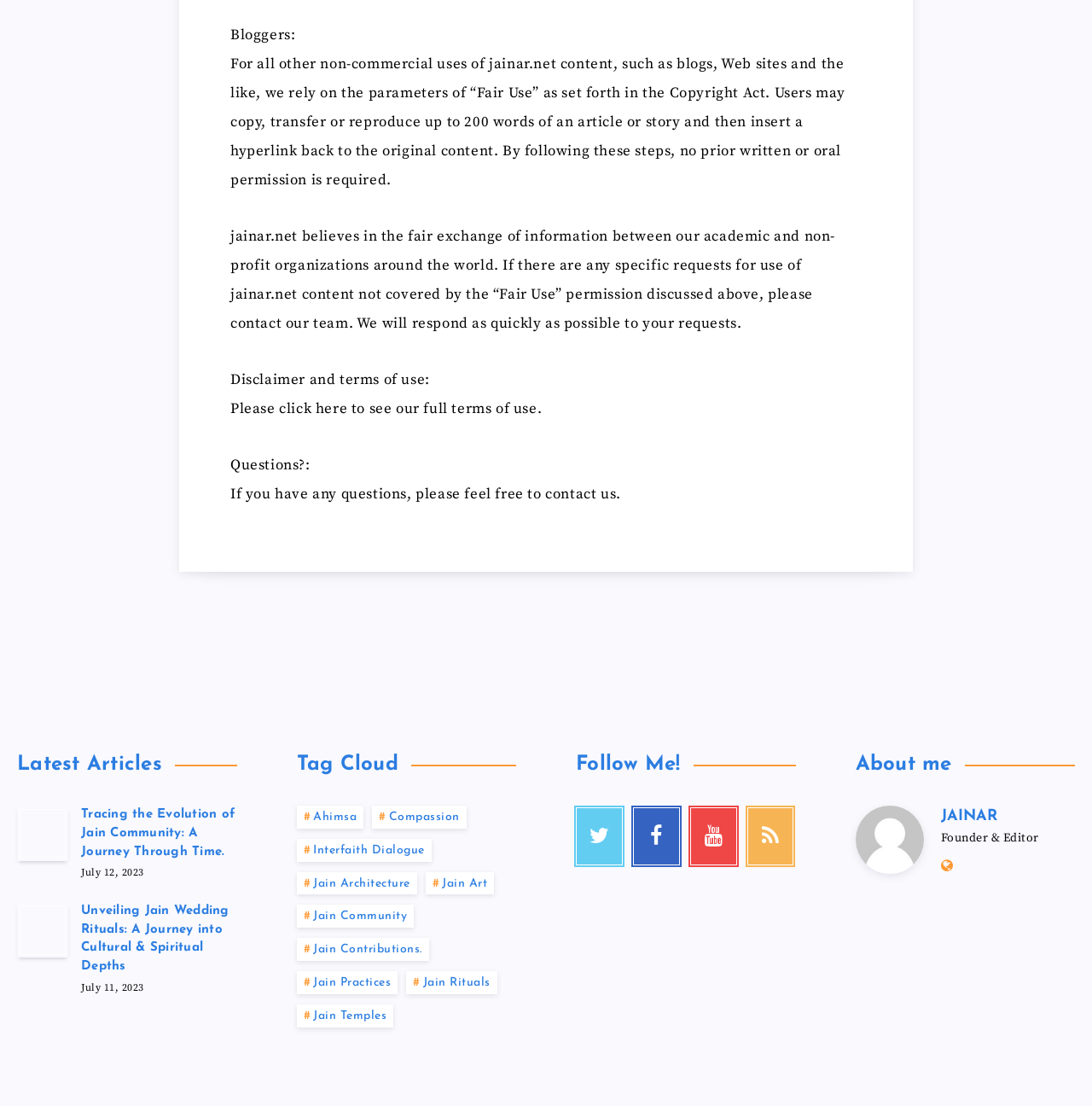Identify the bounding box coordinates of the region I need to click to complete this instruction: "Follow on Twitter".

[0.526, 0.728, 0.572, 0.784]